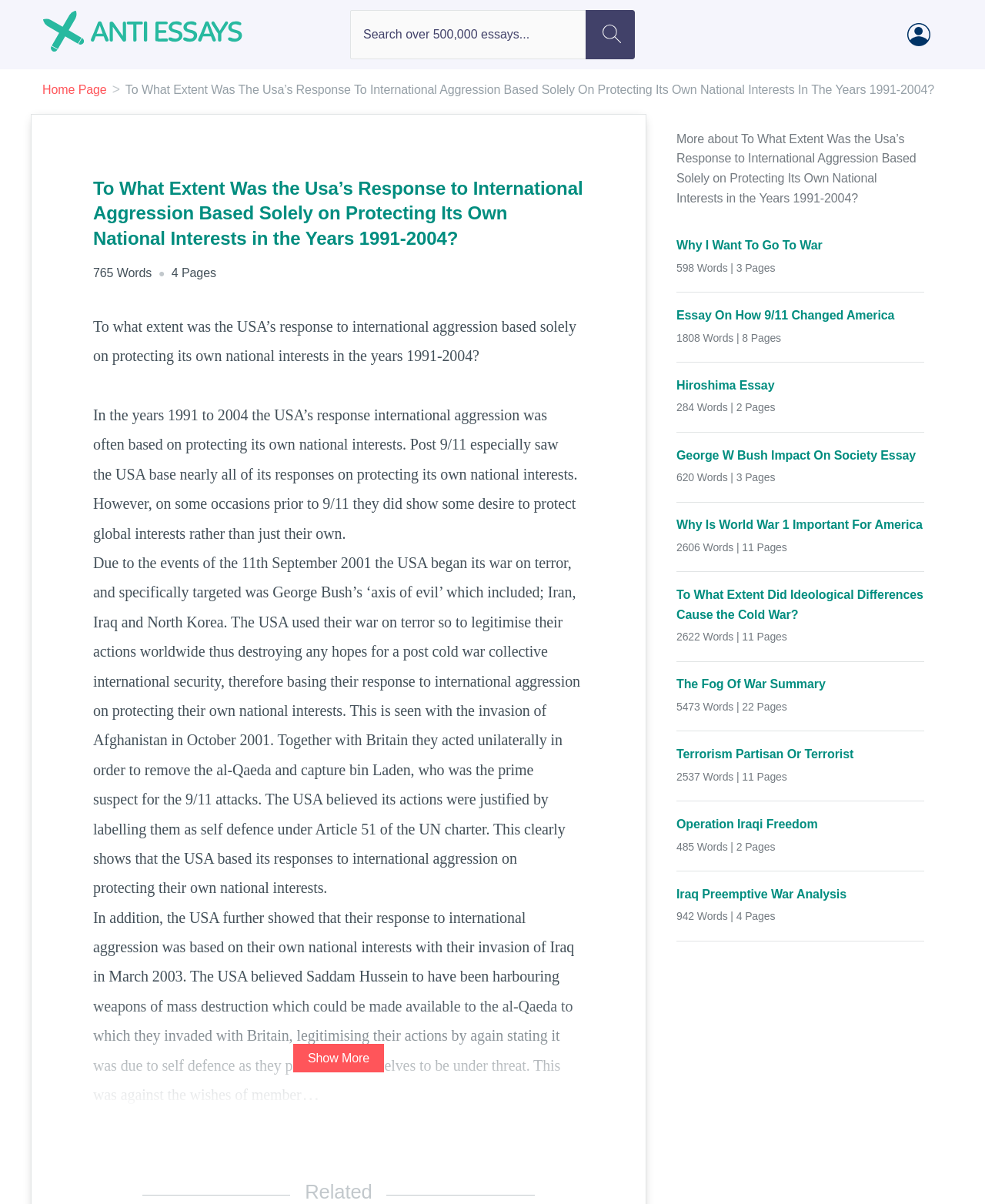How many words are in the essay?
Look at the image and answer with only one word or phrase.

765 words